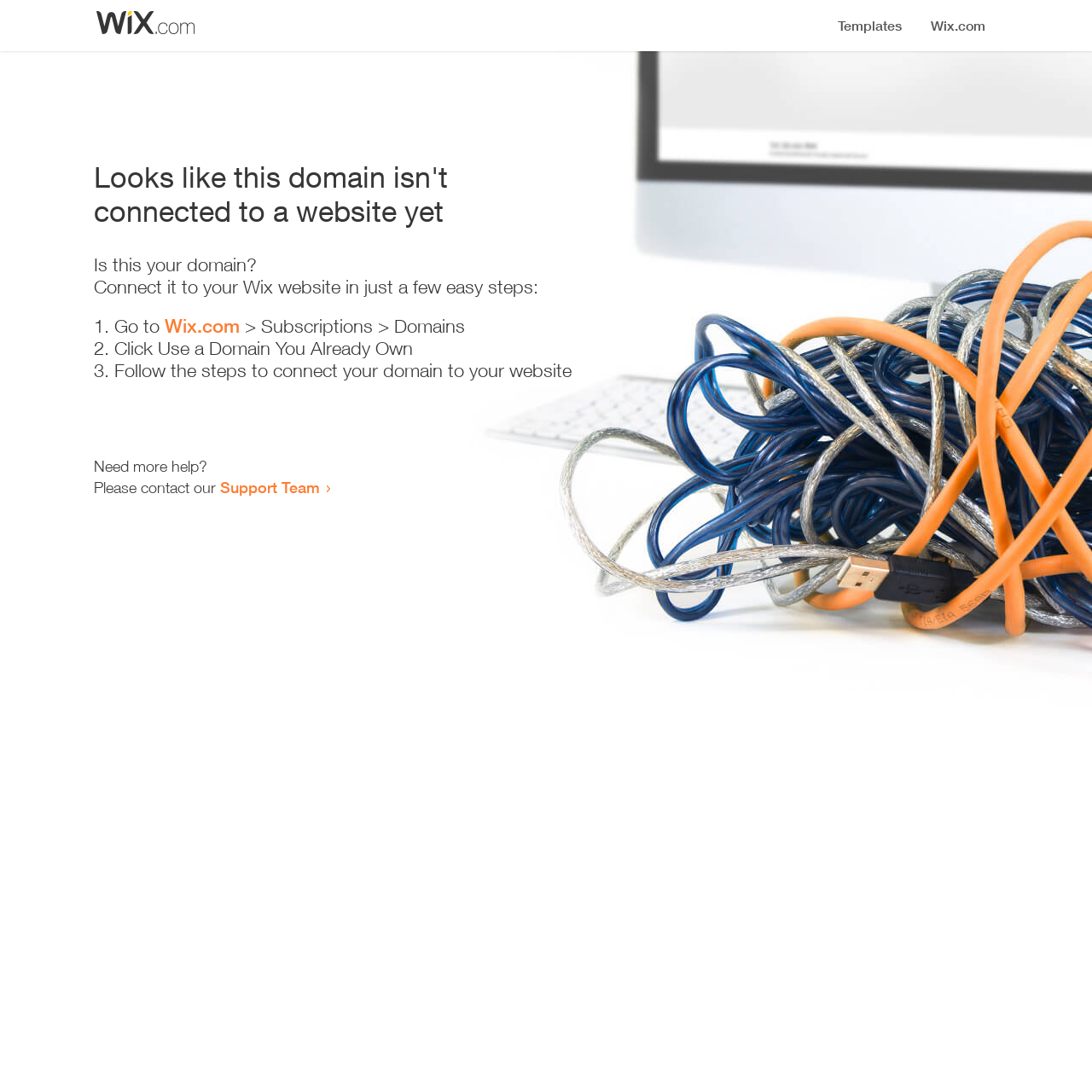Where can I get more help?
Carefully analyze the image and provide a thorough answer to the question.

The webpage provides a link to the 'Support Team' for users who need more help, which is indicated by the text 'Need more help? Please contact our Support Team'.